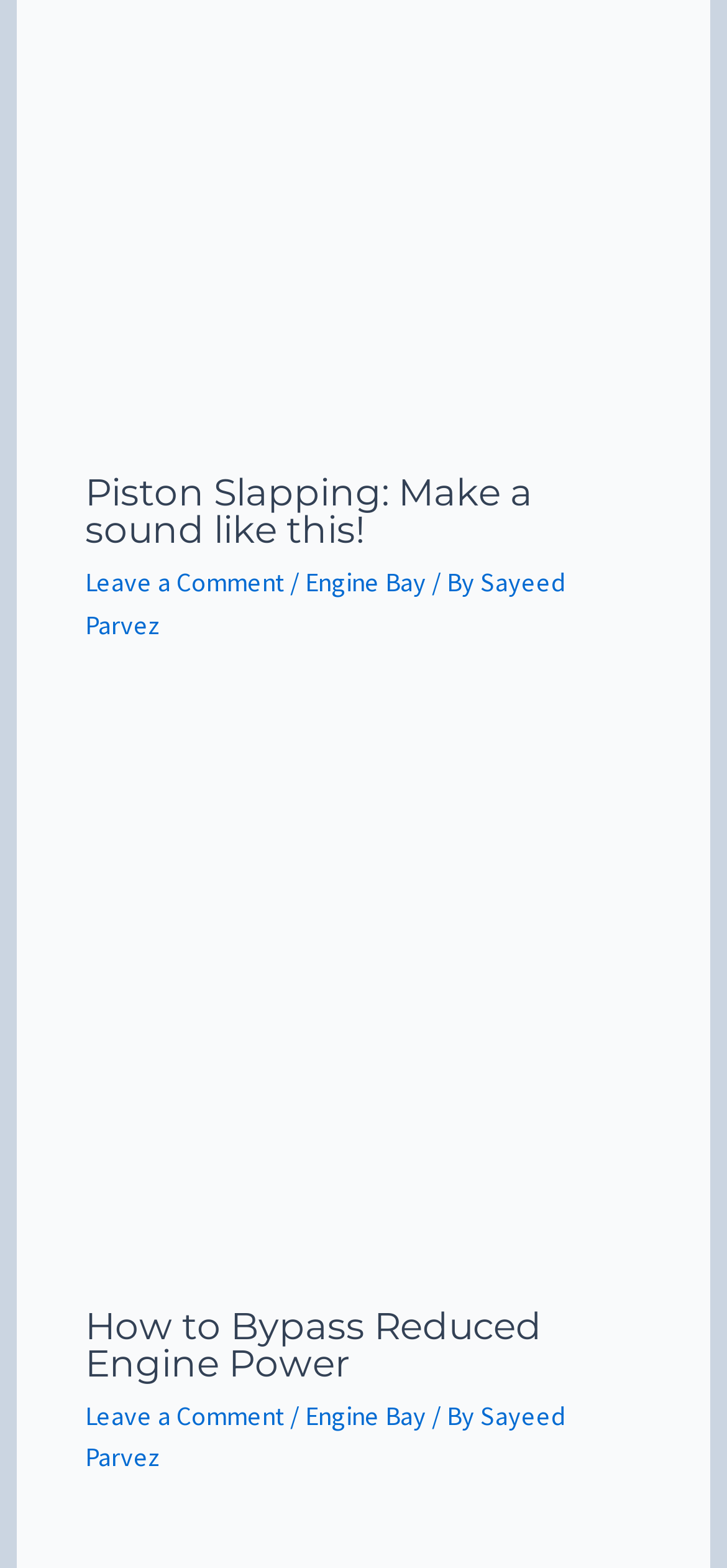Given the webpage screenshot and the description, determine the bounding box coordinates (top-left x, top-left y, bottom-right x, bottom-right y) that define the location of the UI element matching this description: Leave a Comment

[0.117, 0.361, 0.391, 0.382]